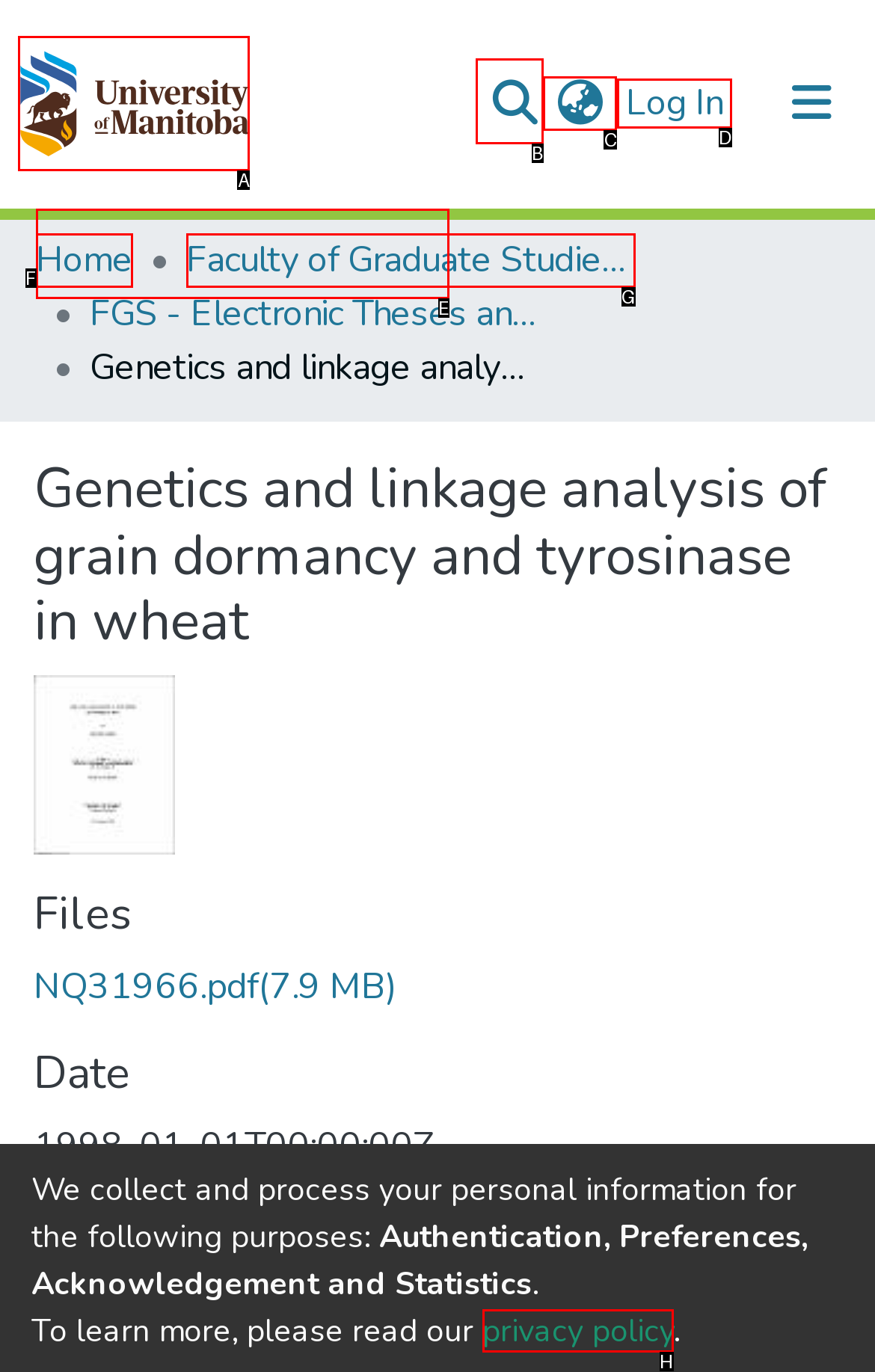Identify the HTML element to select in order to accomplish the following task: Switch language
Reply with the letter of the chosen option from the given choices directly.

C